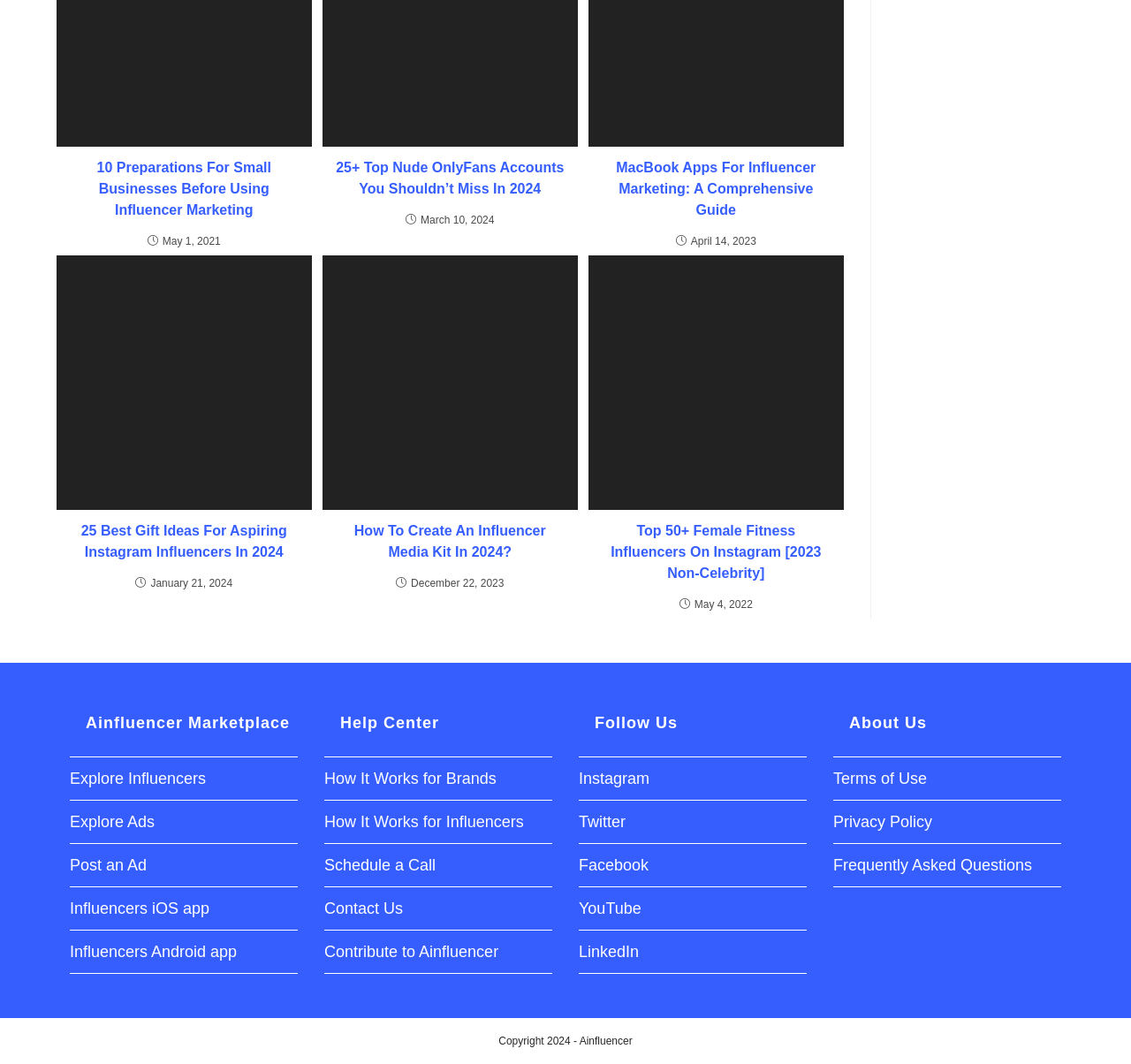Using the provided element description: "Privacy Policy", identify the bounding box coordinates. The coordinates should be four floats between 0 and 1 in the order [left, top, right, bottom].

[0.737, 0.764, 0.824, 0.781]